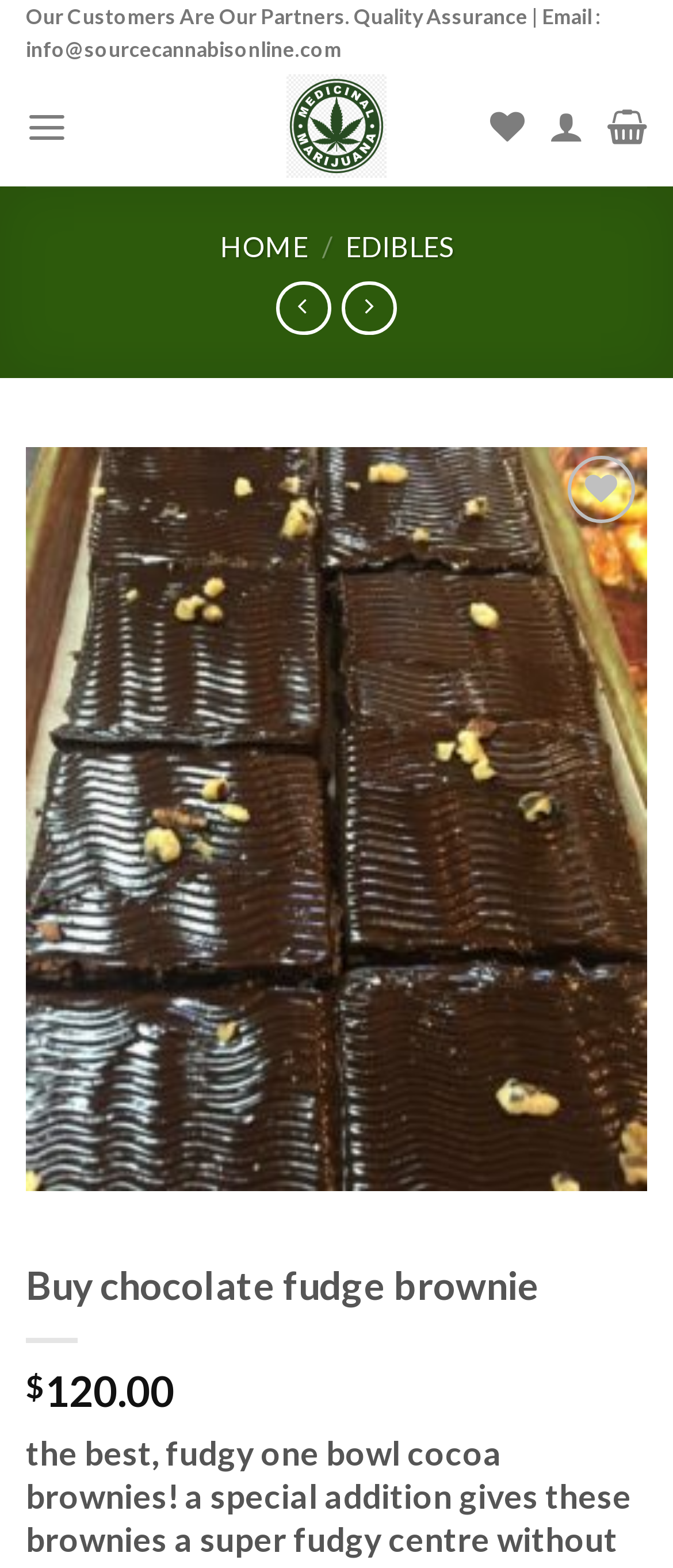Identify the coordinates of the bounding box for the element that must be clicked to accomplish the instruction: "Click on HOME".

[0.327, 0.147, 0.458, 0.168]